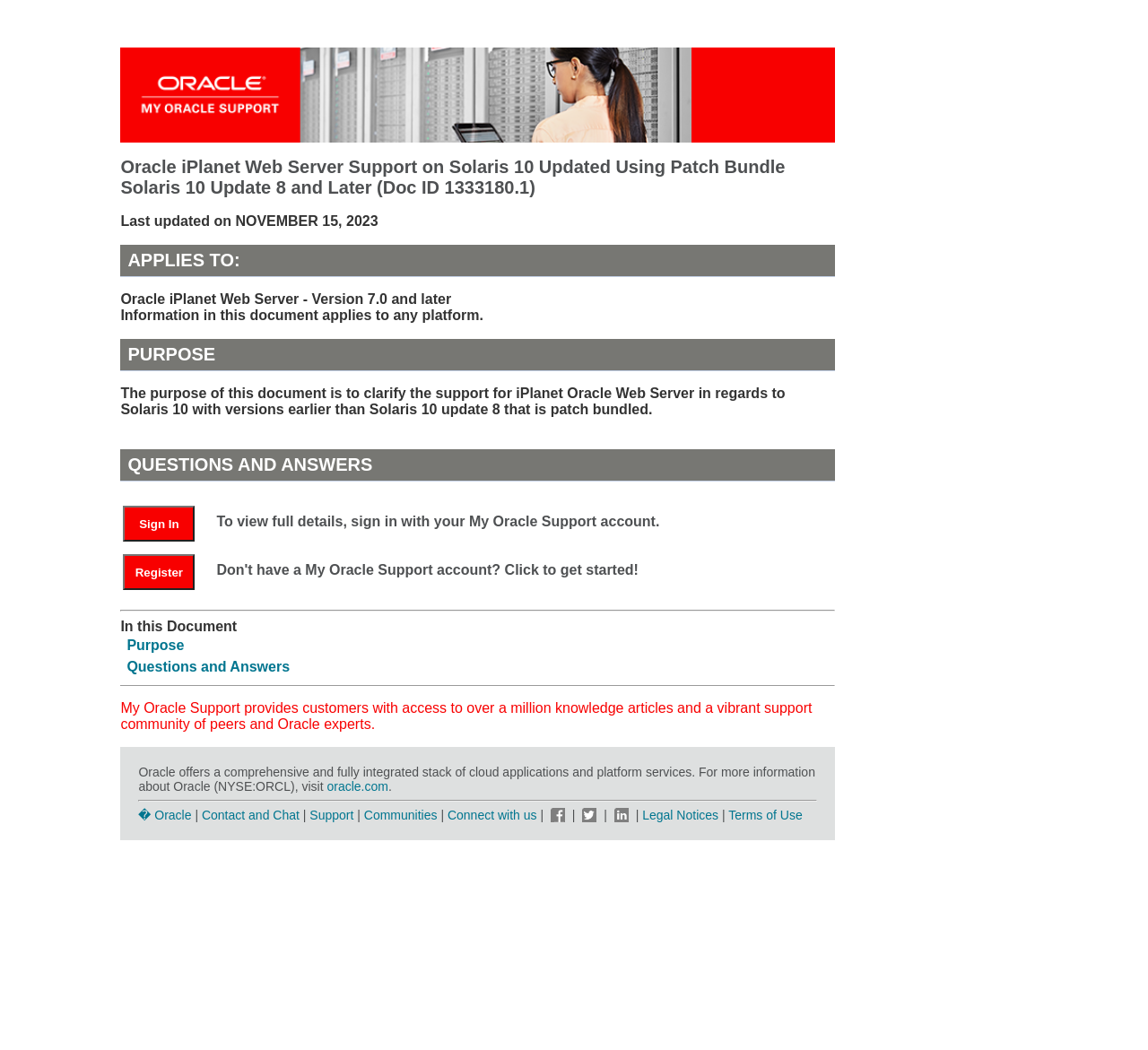Identify the bounding box coordinates of the area that should be clicked in order to complete the given instruction: "Sign In". The bounding box coordinates should be four float numbers between 0 and 1, i.e., [left, top, right, bottom].

[0.107, 0.491, 0.185, 0.505]